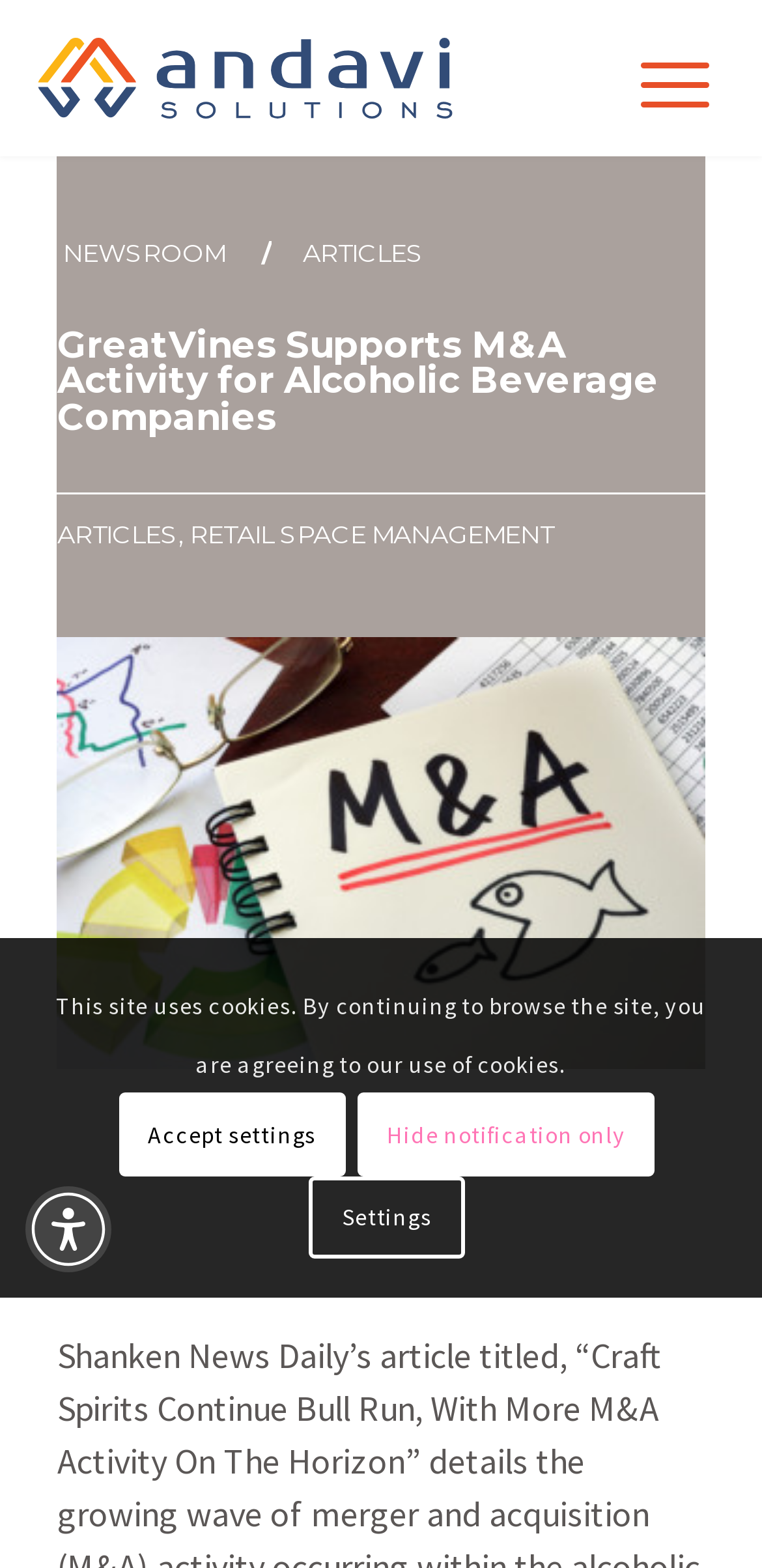What is the category of the article?
Based on the image, answer the question with a single word or brief phrase.

NEWSROOM